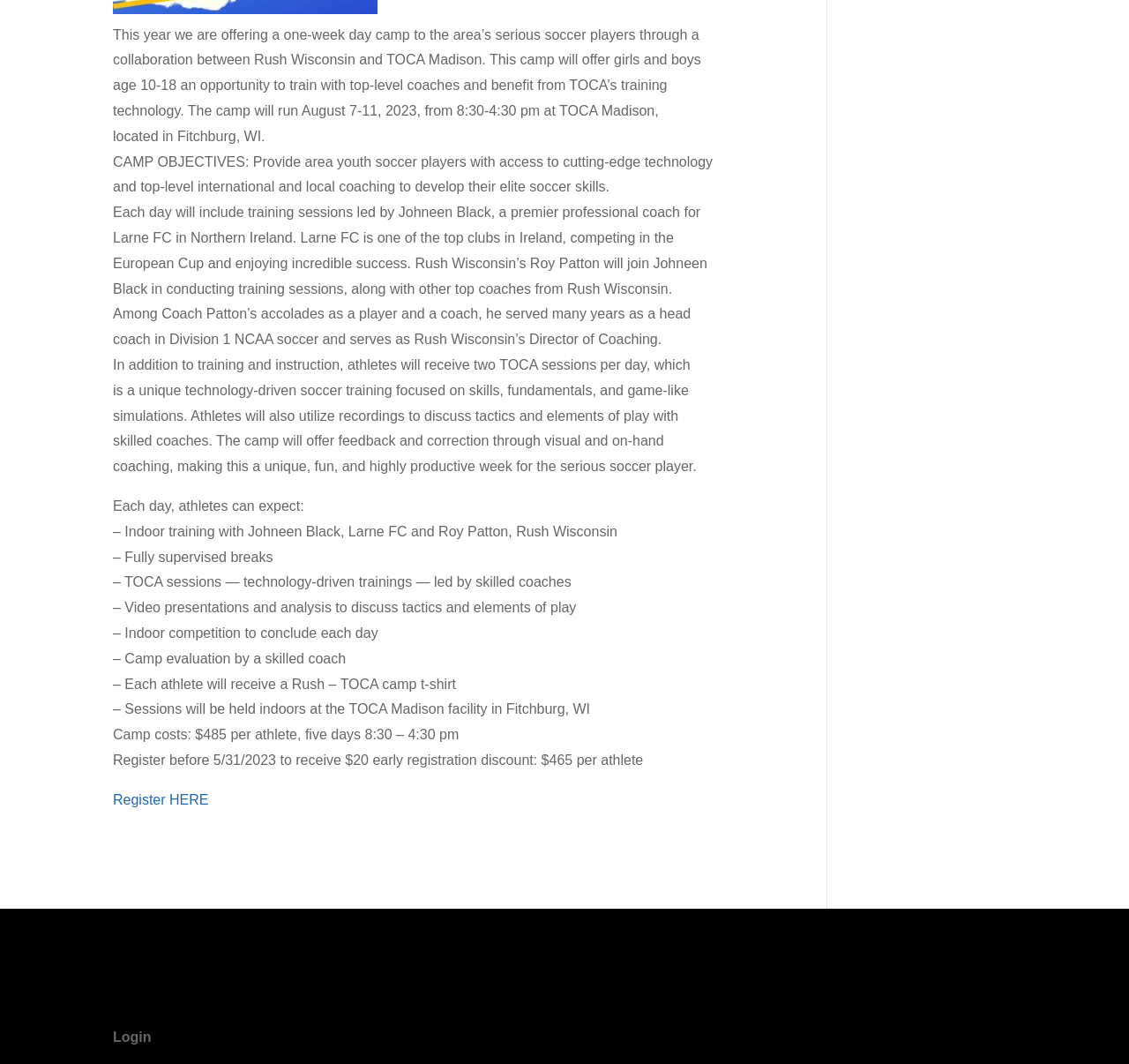Predict the bounding box of the UI element based on this description: "Register HERE".

[0.1, 0.744, 0.185, 0.758]